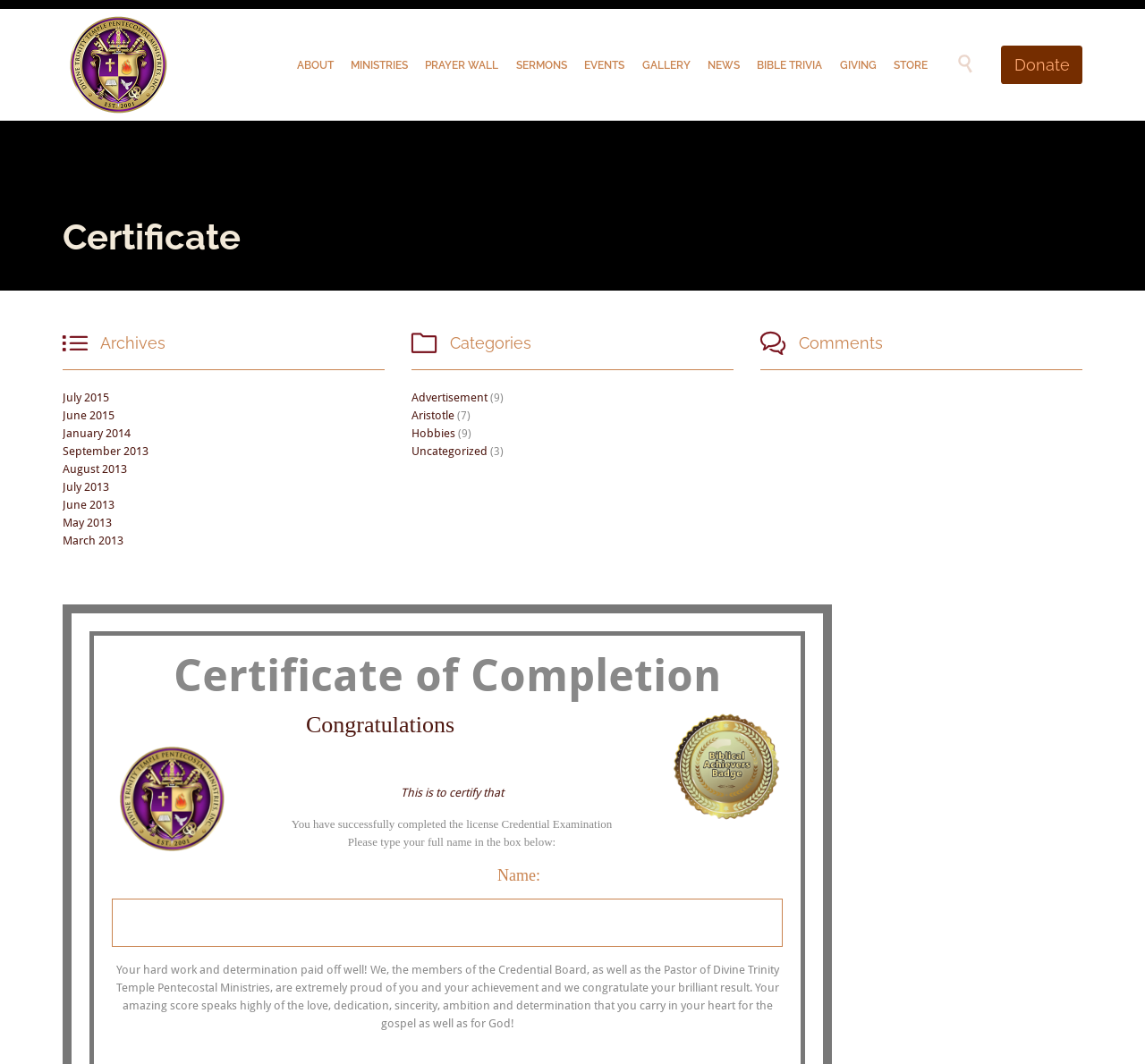Using the description "NEWS", locate and provide the bounding box of the UI element.

[0.612, 0.051, 0.652, 0.072]